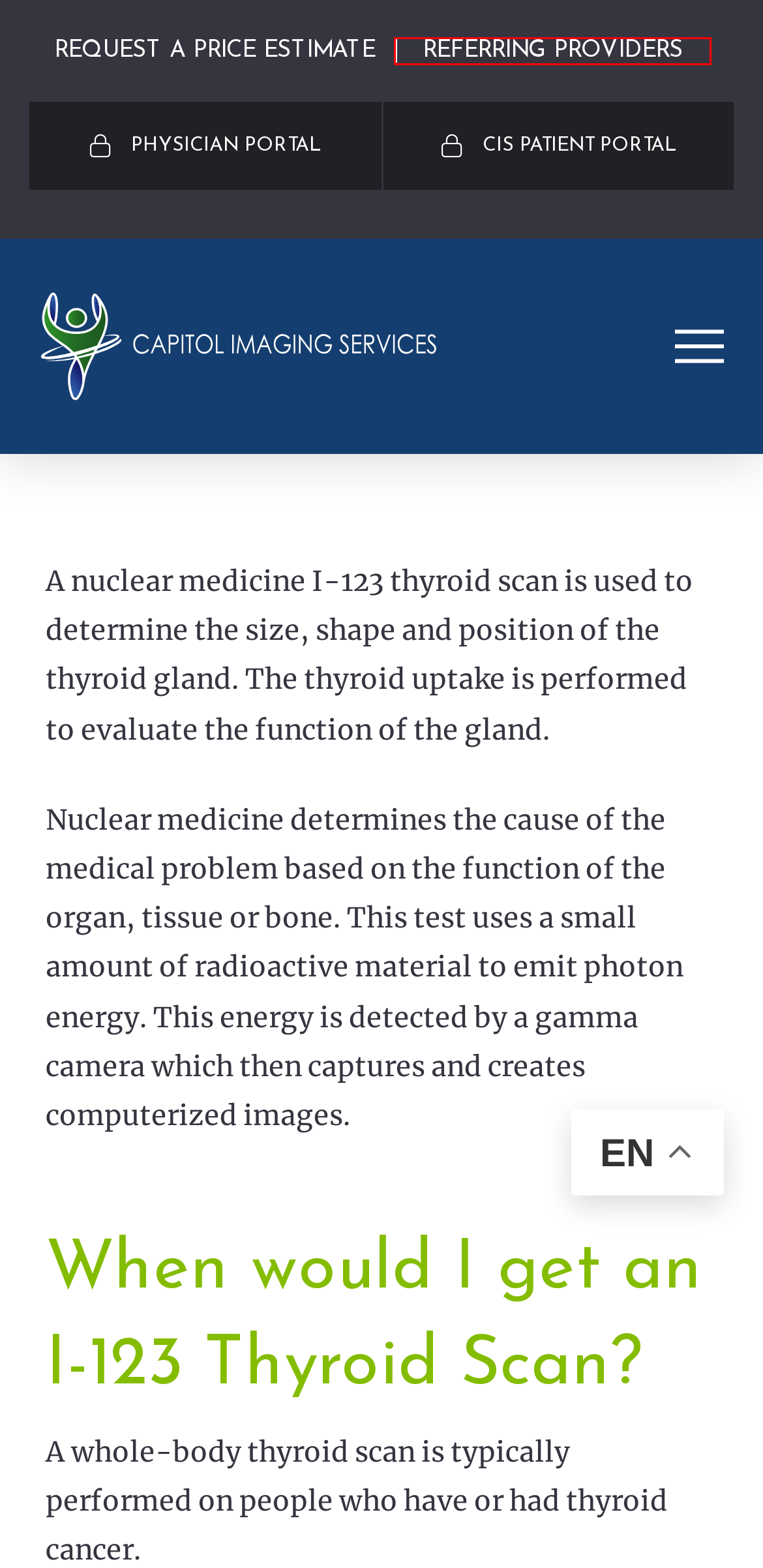You are given a screenshot of a webpage with a red rectangle bounding box. Choose the best webpage description that matches the new webpage after clicking the element in the bounding box. Here are the candidates:
A. Transparency in Coverage - Capitol Imaging Services
B. Referring Providers - Capitol Imaging Services
C. Imaging Price Estimate - Capitol Imaging Services
D. Capitol Imaging Services - Doctor Trusted, Patient Preferred
E. Houston Premier Radiology Center - Houston, TX - Capitol Imaging Services
F. Diagnostic Imaging Services - Metairie, LA Veterans Boulevard - Capitol Imaging Services
G. Bluebonnet Imaging Center - Baton Rouge LA - Capitol Imaging Services
H. Diagnostic Imaging Services - Covington, LA Highway 21 - Capitol Imaging Services

B